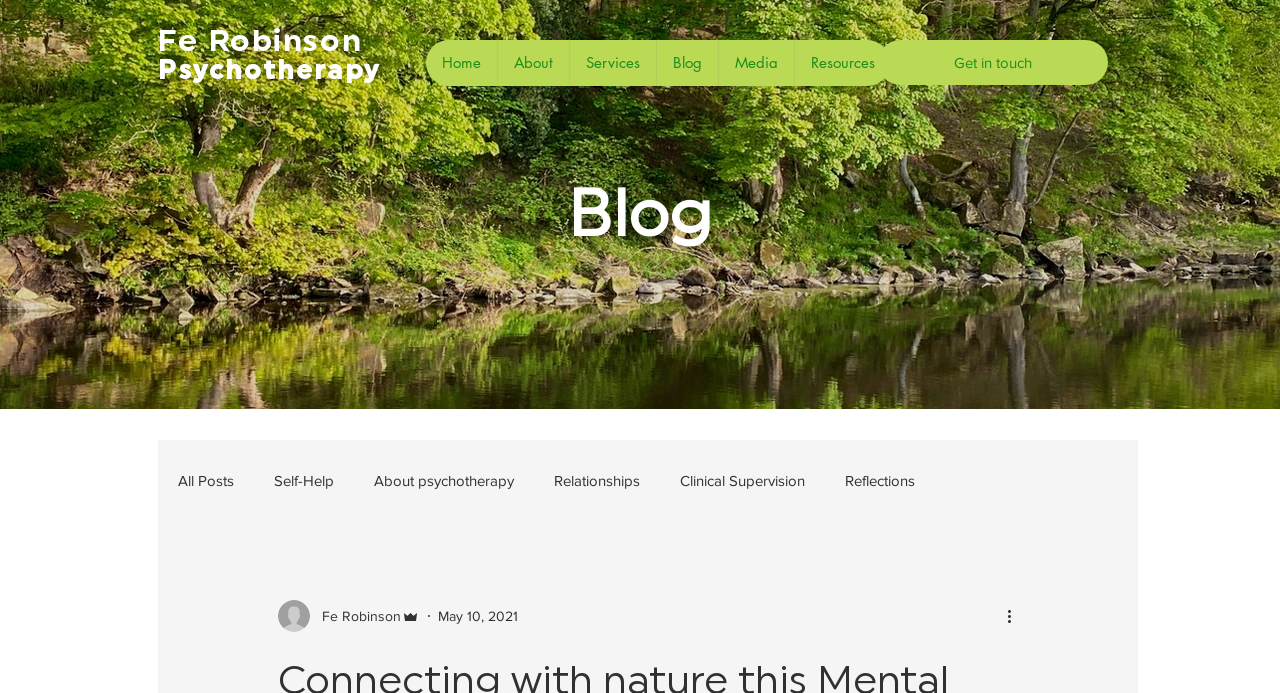Please identify the bounding box coordinates of the element's region that should be clicked to execute the following instruction: "Click the 'More actions' button". The bounding box coordinates must be four float numbers between 0 and 1, i.e., [left, top, right, bottom].

[0.784, 0.872, 0.803, 0.906]